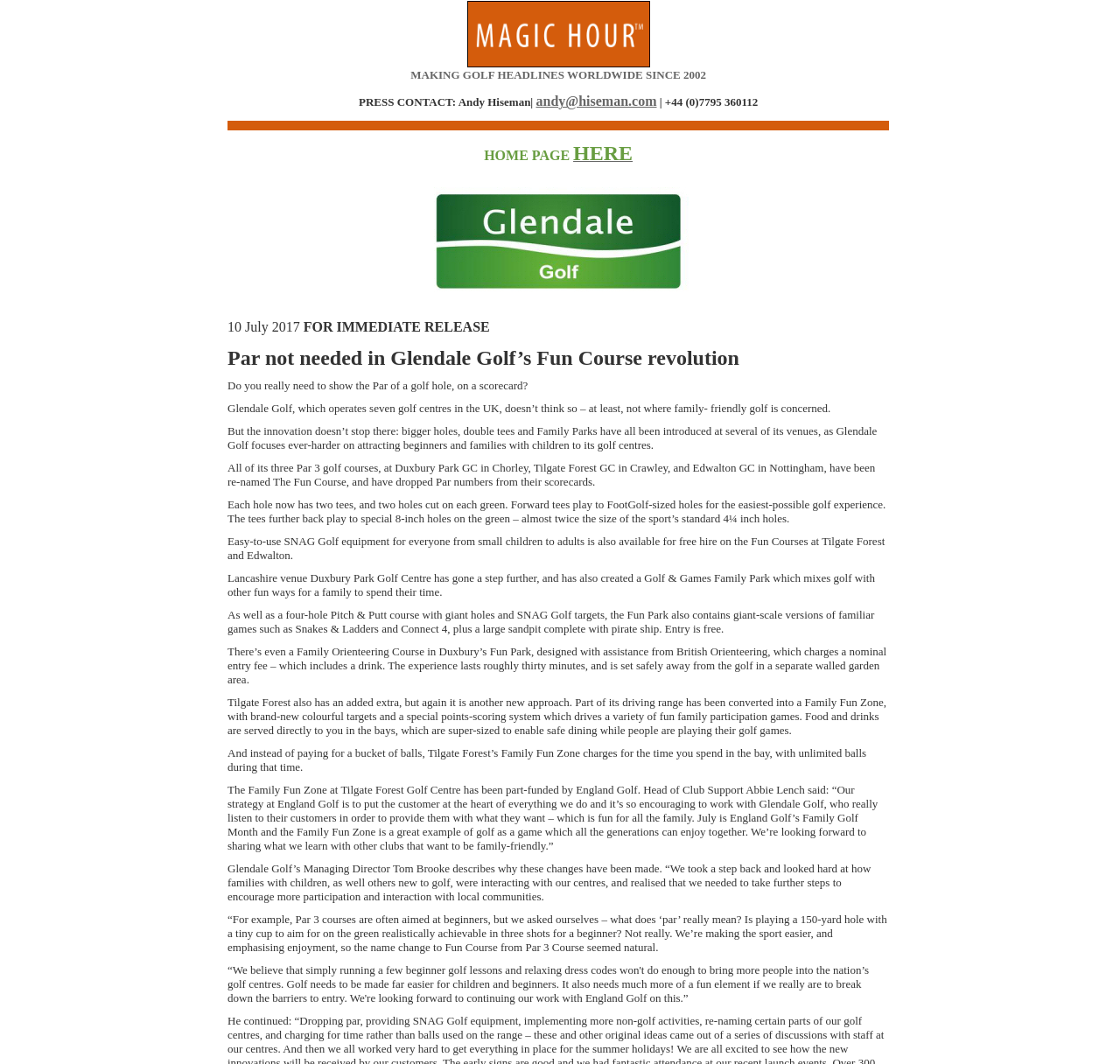Explain the webpage's design and content in an elaborate manner.

The webpage appears to be the homepage of Hiseman Ltd, a golf consultant and marketing agency. At the top, there is a row with a grid cell containing a link with the text "Golf PR & Marketing, Web, Email, Digital, Media Buying, Golf Consultancy" accompanied by an image. 

Below this, there is a row with a grid cell containing the text "MAKING GOLF HEADLINES WORLDWIDE SINCE 2002" in a prominent position. 

Further down, there is a row with a grid cell containing the press contact information, including an email address and phone number. 

The page also has a section with a link to the "HOME PAGE HERE" and another section with a release date "10 July 2017 FOR IMMEDIATE RELEASE". 

Throughout the page, there are multiple rows with grid cells containing no text or only whitespace characters, which may be used for spacing or layout purposes.